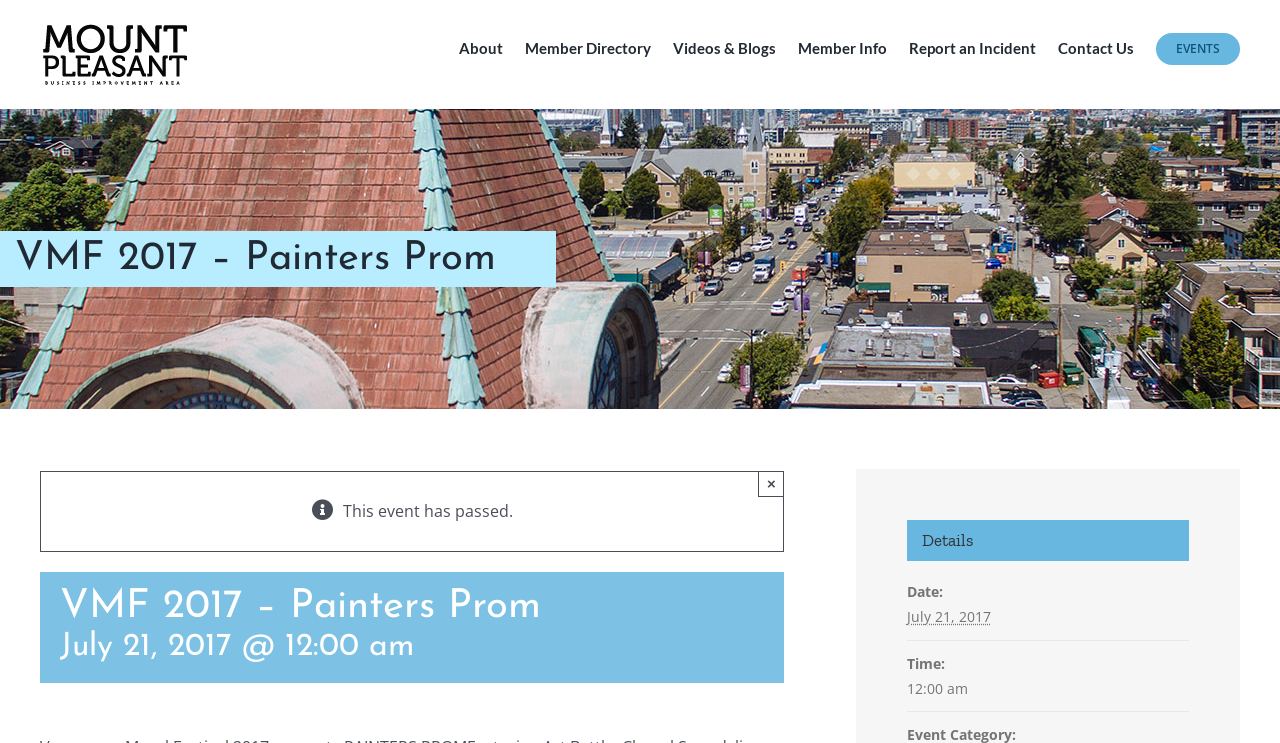Please identify the bounding box coordinates for the region that you need to click to follow this instruction: "Check EVENTS".

[0.903, 0.0, 0.969, 0.127]